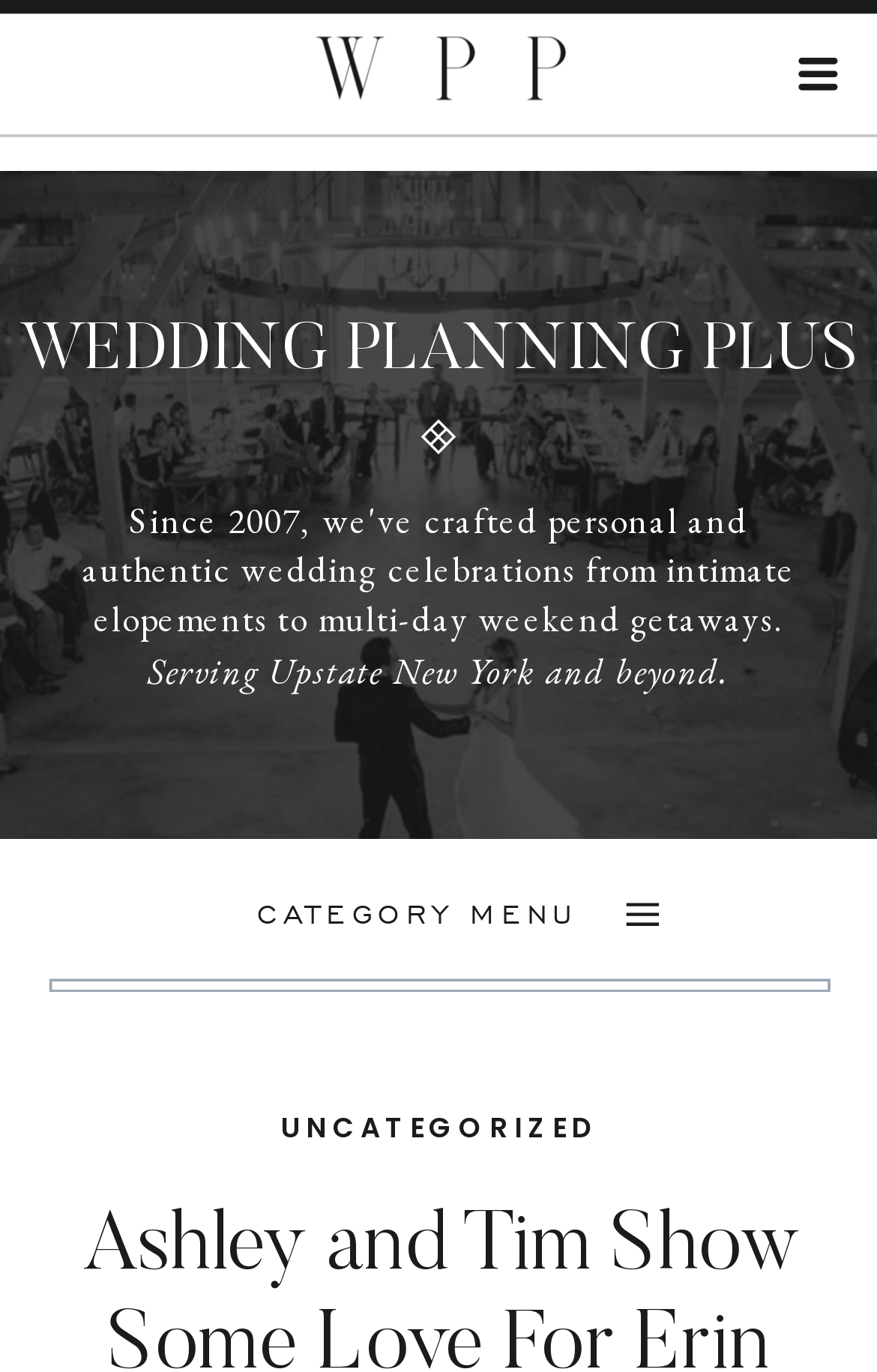Describe the webpage in detail, including text, images, and layout.

The webpage appears to be a blog or article page focused on wedding planning, with a title "Ashley and Tim Show Some Love For Erin McKee!" at the top. 

There is a prominent image located at the top right corner of the page, taking up about 6% of the page's width and 8% of its height. 

Below the title, there is a link situated at the top center of the page, spanning about 36% of the page's width. 

The main content area begins with a large heading "WEDDING PLANNING PLUS" that stretches across the page, from the left edge to the right edge, taking up about 12% of the page's height. 

Underneath the heading, there is a paragraph of text "Serving Upstate New York and beyond." positioned at the top left area of the page, occupying about 66% of the page's width and 3% of its height. 

To the right of the text, there is a small image, about 4% of the page's width and 3% of its height. 

Further down the page, there is a heading "CATEGORY MENU" situated at the top center area, spanning about 53% of the page's width. 

Next to the heading, there is another small image, about 6% of the page's width and 4% of its height. 

At the bottom of the page, there is a heading "UNCATEGORIZED" located at the top center area, spanning about 46% of the page's width. 

Underneath the heading, there is a link with the same text "UNCATEGORIZED", positioned directly below the heading, occupying about 36% of the page's width.